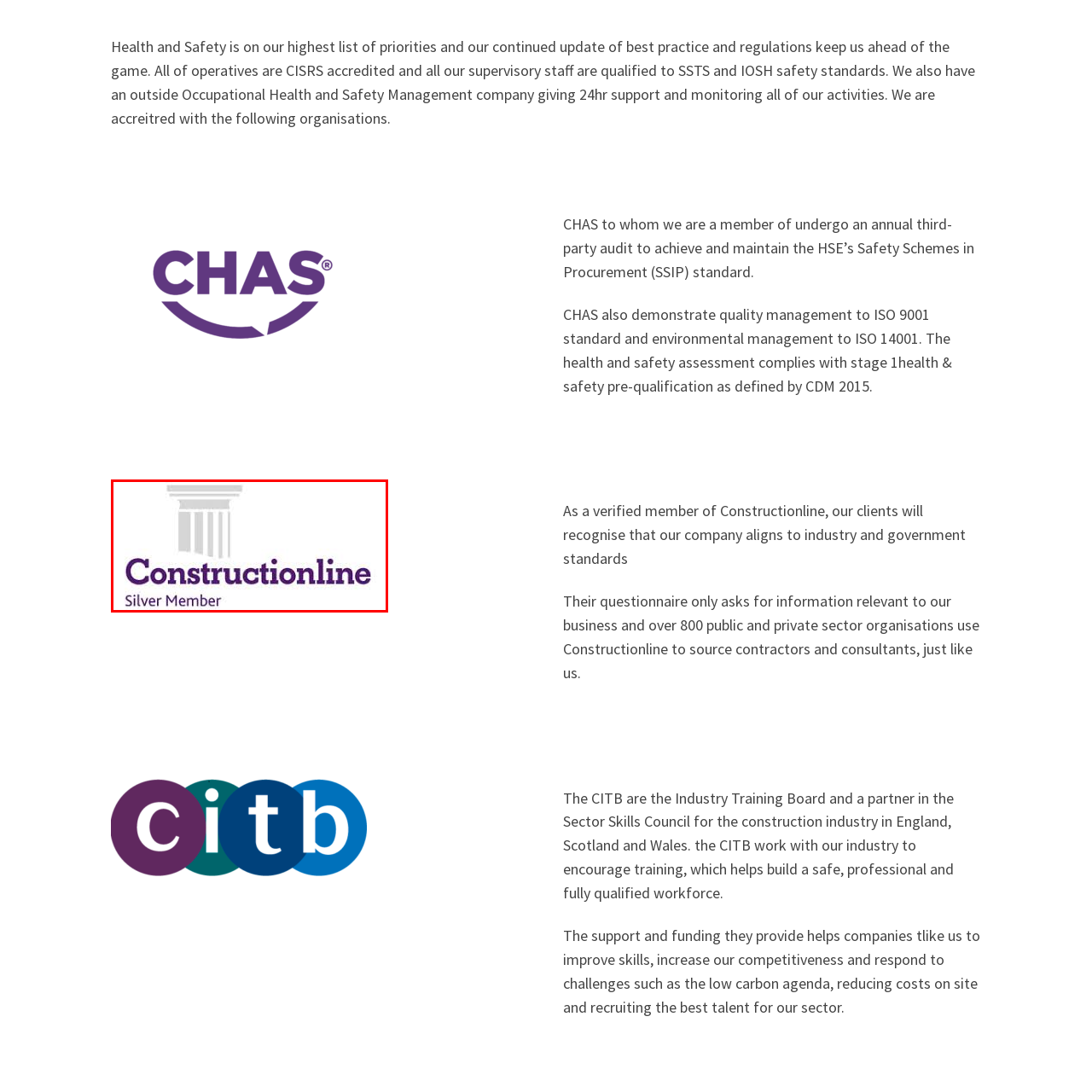How many organizations are part of the network?
Study the image highlighted with a red bounding box and respond to the question with a detailed answer.

The recognition as a Constructionline Silver Member facilitates access to a robust network of over 800 public and private sector organizations seeking qualified contractors, which boosts the company's credibility among clients and provides opportunities for collaboration and growth.